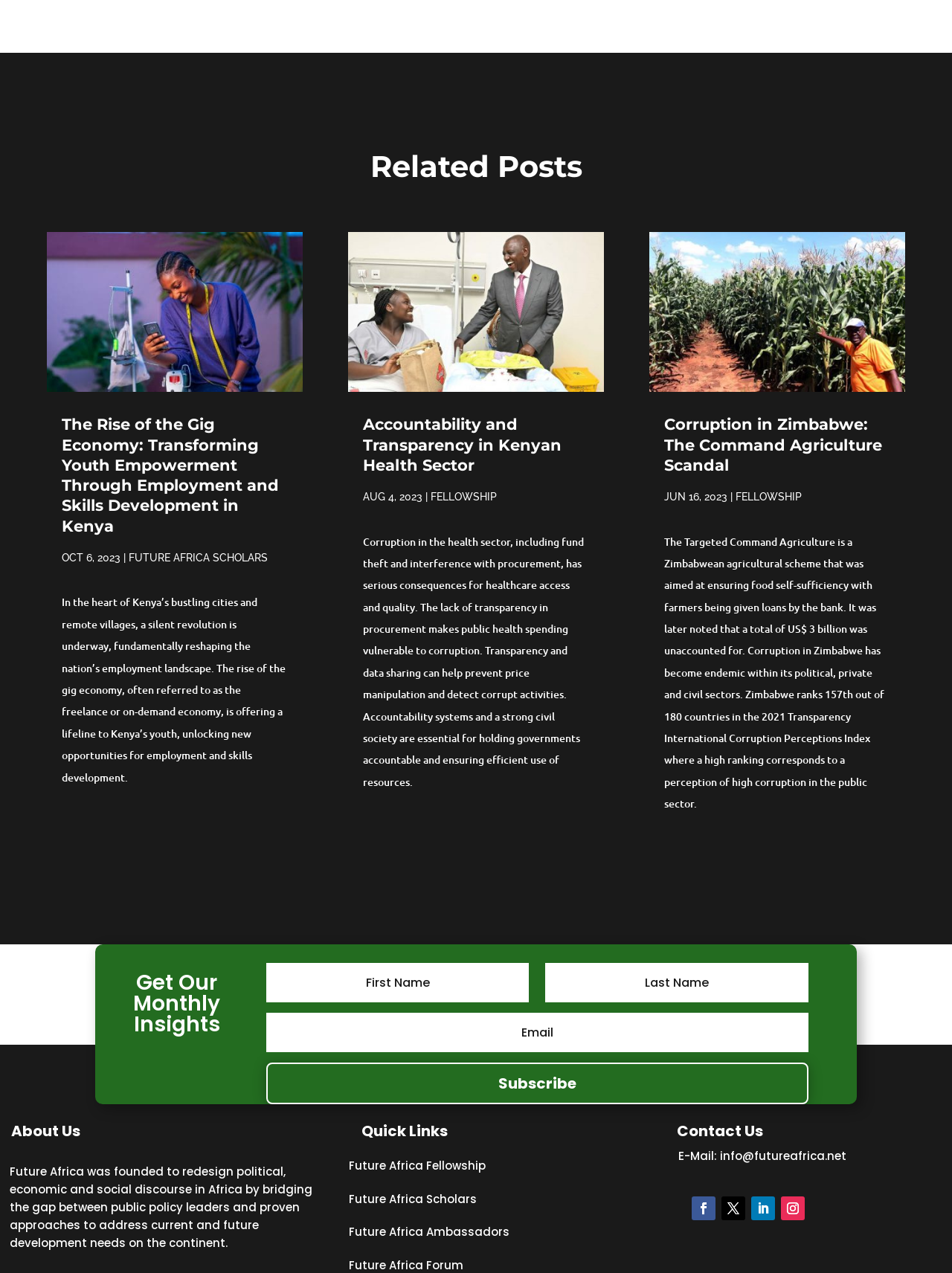Identify the bounding box coordinates of the section to be clicked to complete the task described by the following instruction: "Subscribe to the newsletter". The coordinates should be four float numbers between 0 and 1, formatted as [left, top, right, bottom].

[0.28, 0.835, 0.849, 0.868]